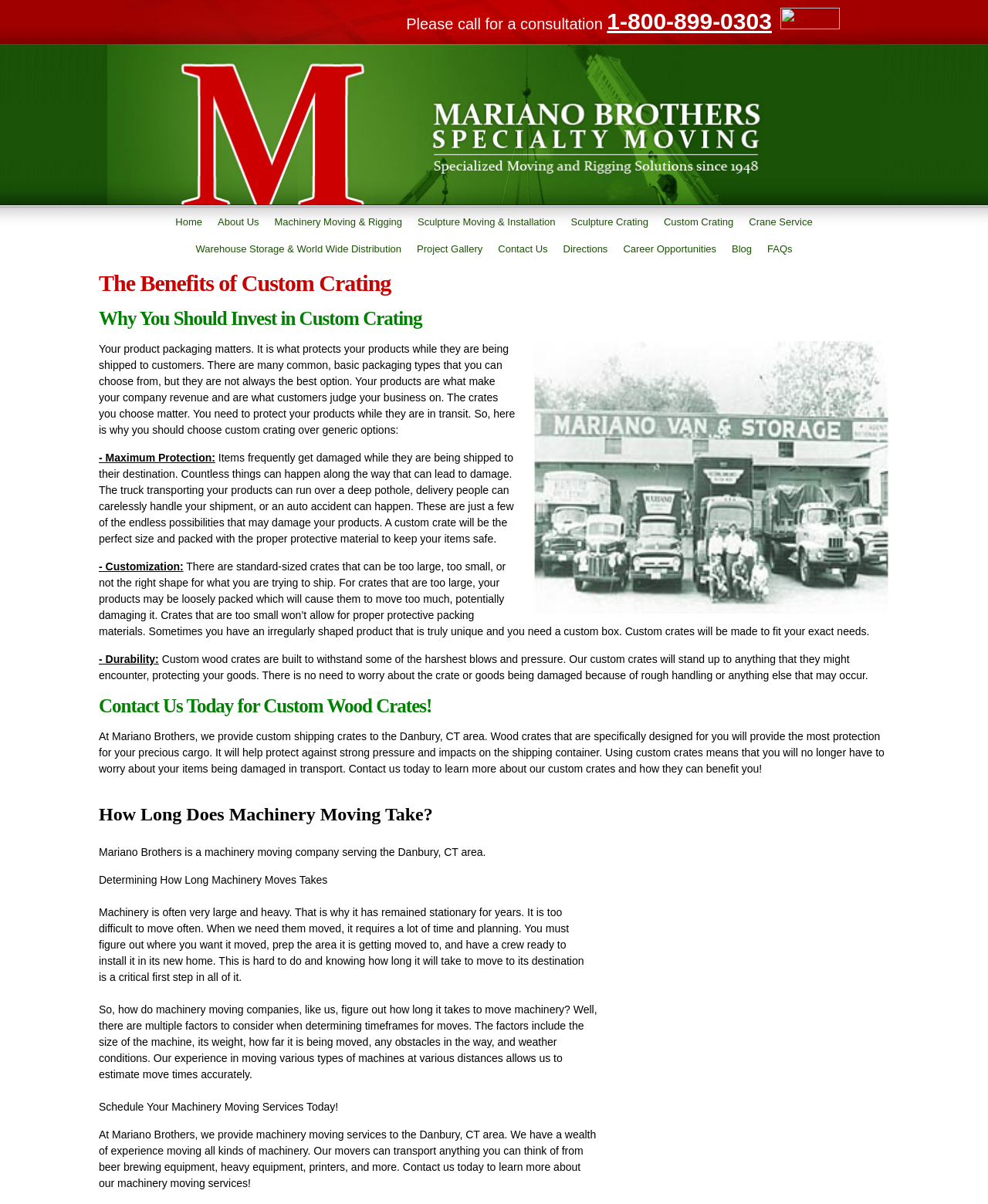Identify the bounding box coordinates of the clickable section necessary to follow the following instruction: "Click on e-magazine". The coordinates should be presented as four float numbers from 0 to 1, i.e., [left, top, right, bottom].

None